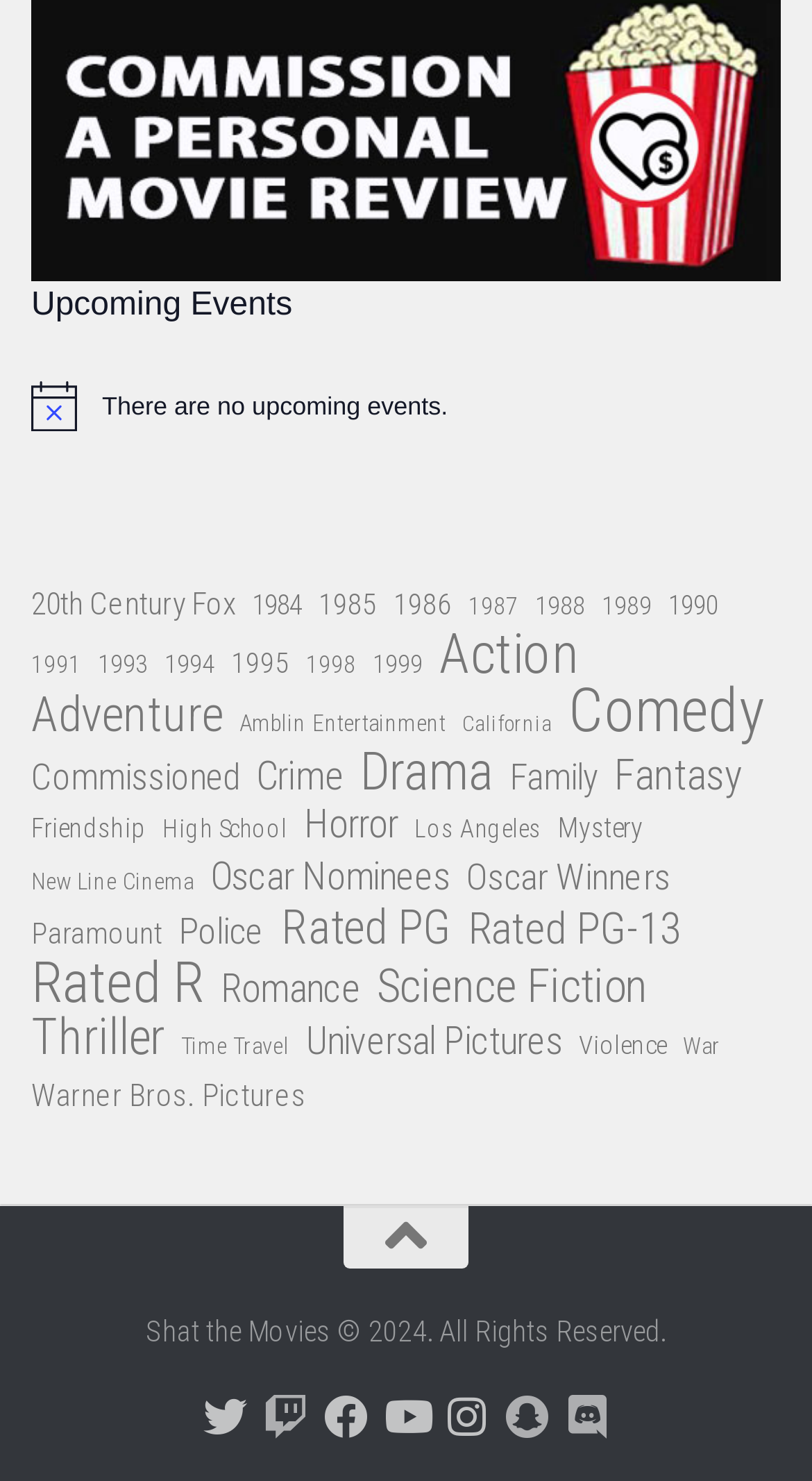What is the category with the most items?
Answer with a single word or phrase by referring to the visual content.

Comedy